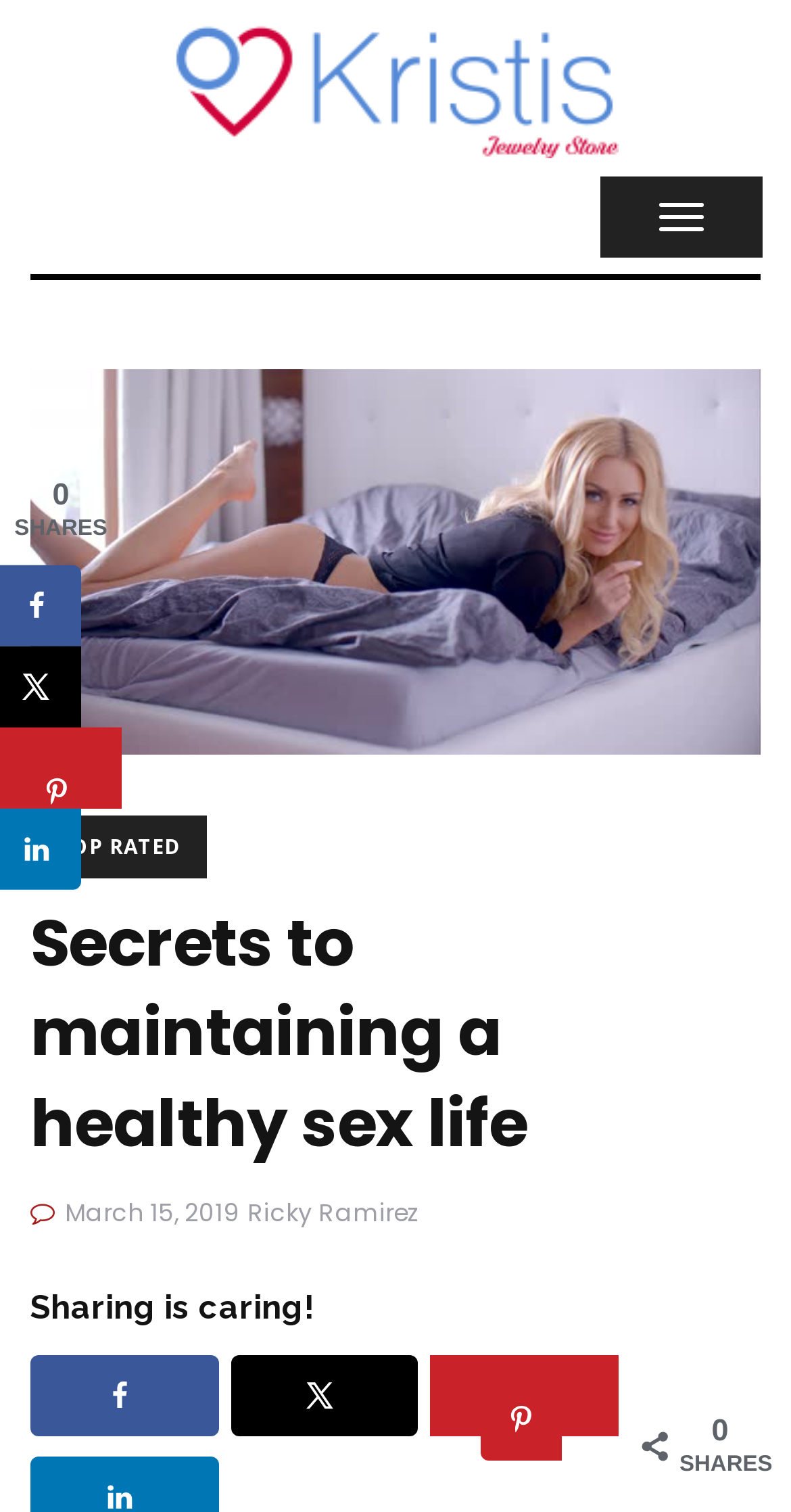Identify the bounding box coordinates of the clickable region necessary to fulfill the following instruction: "Visit 'Kristis Jewelry Store'". The bounding box coordinates should be four float numbers between 0 and 1, i.e., [left, top, right, bottom].

[0.218, 0.044, 0.782, 0.069]